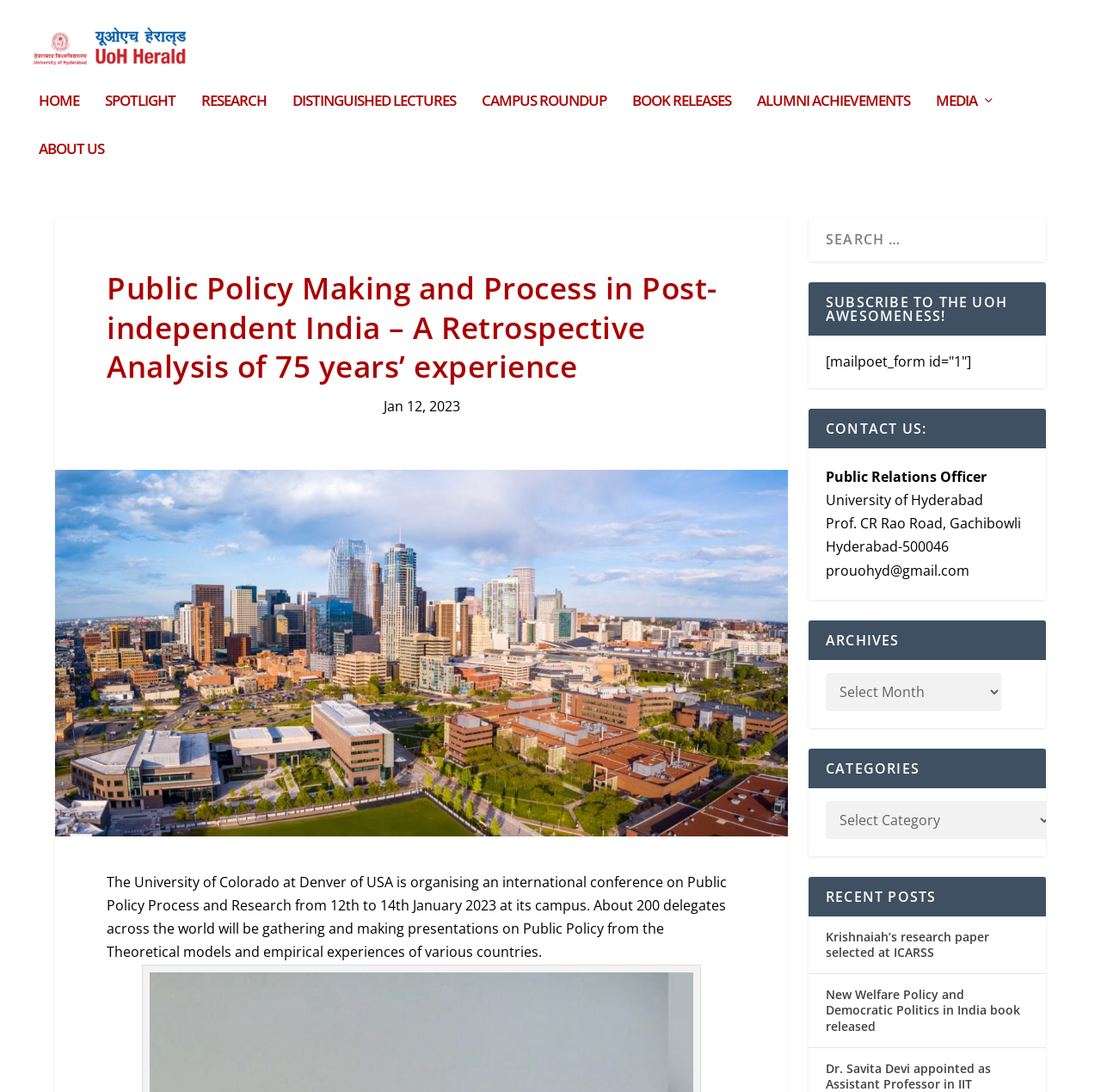Find the bounding box coordinates of the area that needs to be clicked in order to achieve the following instruction: "search for something". The coordinates should be specified as four float numbers between 0 and 1, i.e., [left, top, right, bottom].

[0.734, 0.207, 0.95, 0.248]